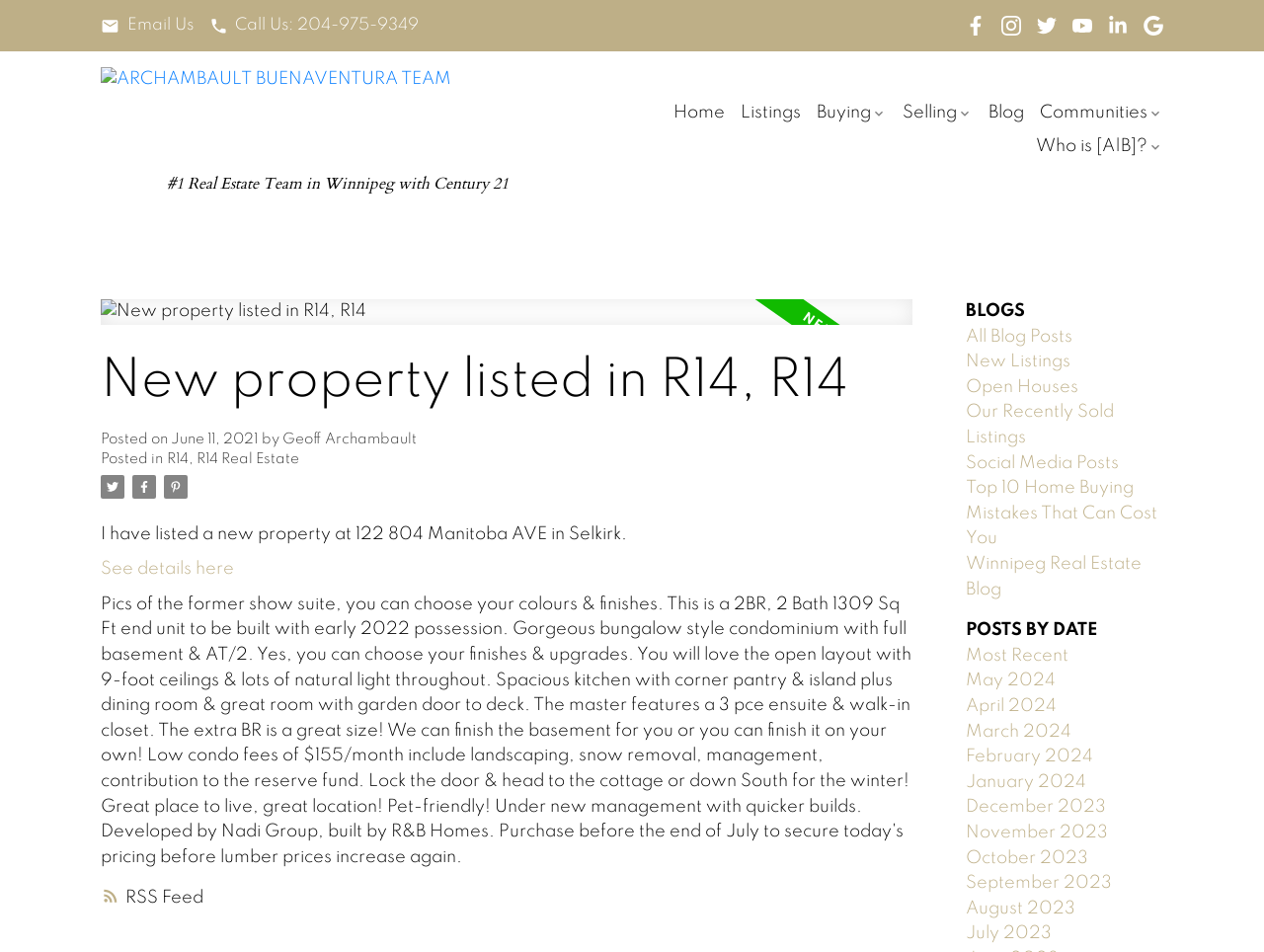Please find the bounding box coordinates of the element that needs to be clicked to perform the following instruction: "See details here". The bounding box coordinates should be four float numbers between 0 and 1, represented as [left, top, right, bottom].

[0.08, 0.588, 0.185, 0.607]